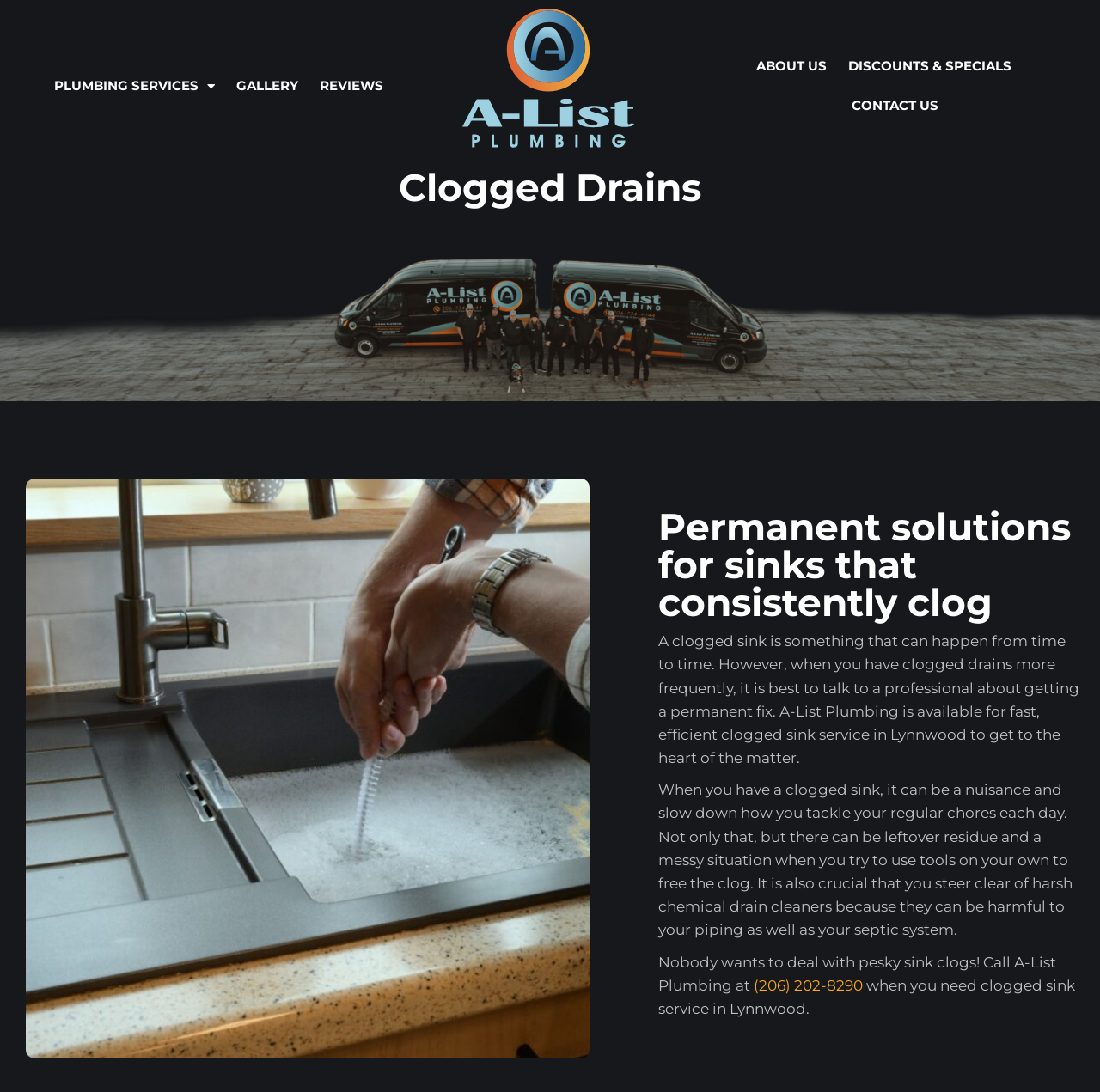Generate a thorough caption detailing the webpage content.

The webpage is about A-List Plumbing, a plumbing service provider in Lynnwood, WA. At the top, there are several links, including "PLUMBING SERVICES", "GALLERY", "REVIEWS", and the company's name "A-List Plumbing - Plumbing Services in Lynnwood WA", which is accompanied by an image. These links are positioned horizontally, with "PLUMBING SERVICES" on the left and "CONTACT US" on the right.

Below the top links, there is a heading "Clogged Drains" that spans the entire width of the page. Underneath, there is a section that discusses clogged sinks, with a heading "Permanent solutions for sinks that consistently clog". This section contains three paragraphs of text that explain the importance of seeking professional help for frequent clogged drains, the drawbacks of using harsh chemical drain cleaners, and the benefits of calling A-List Plumbing for clogged sink service. The phone number "(206) 202-8290" is provided as a call-to-action.

On the right side of the page, there are additional links, including "ABOUT US", "DISCOUNTS & SPECIALS", and "CONTACT US", which are positioned vertically.